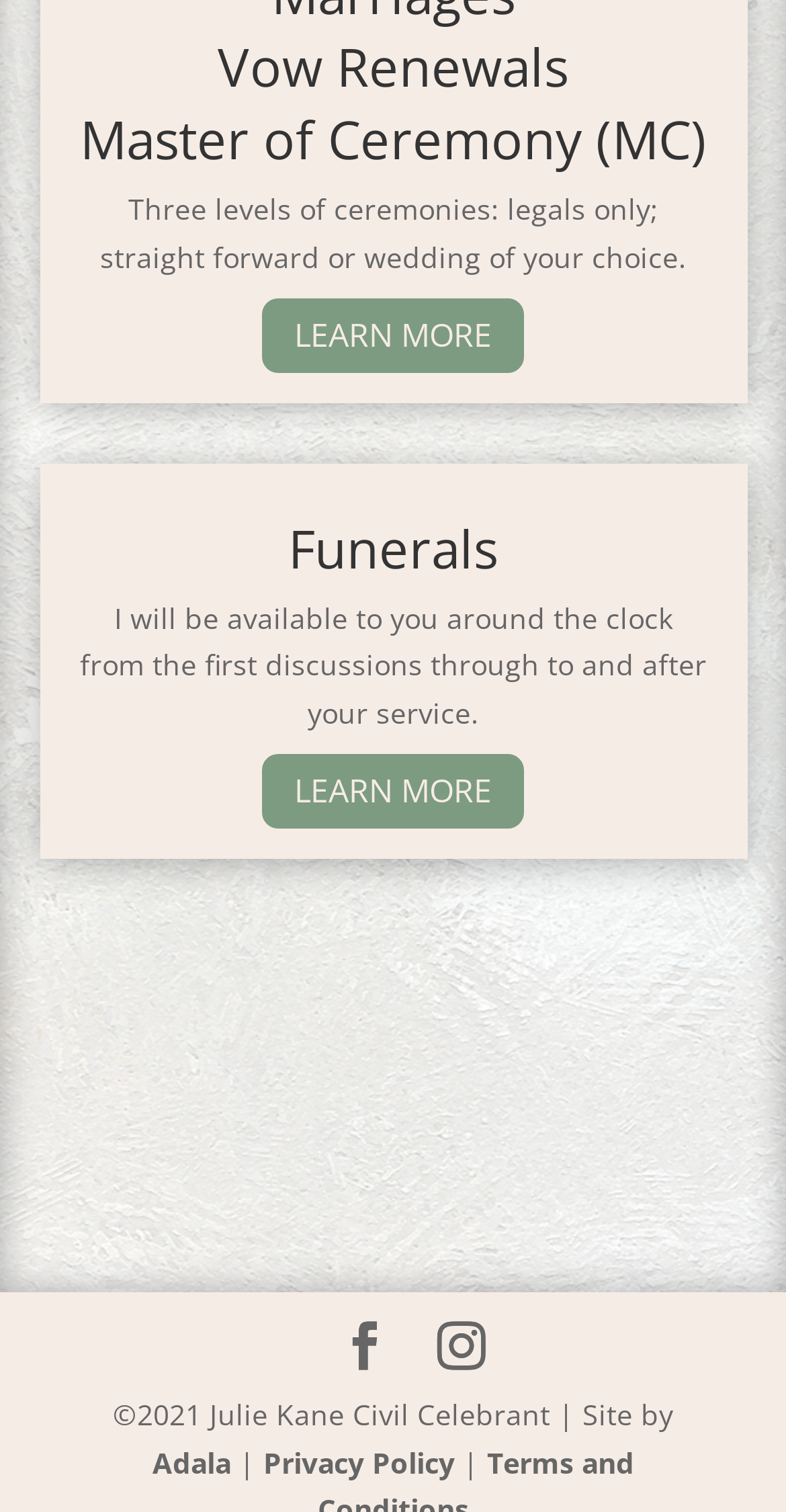How many 'LEARN MORE' links are on the page?
Use the image to give a comprehensive and detailed response to the question.

There are two link elements with the text 'LEARN MORE' on the page, one below the 'Vow Renewals' heading and another below the 'Funerals' heading.